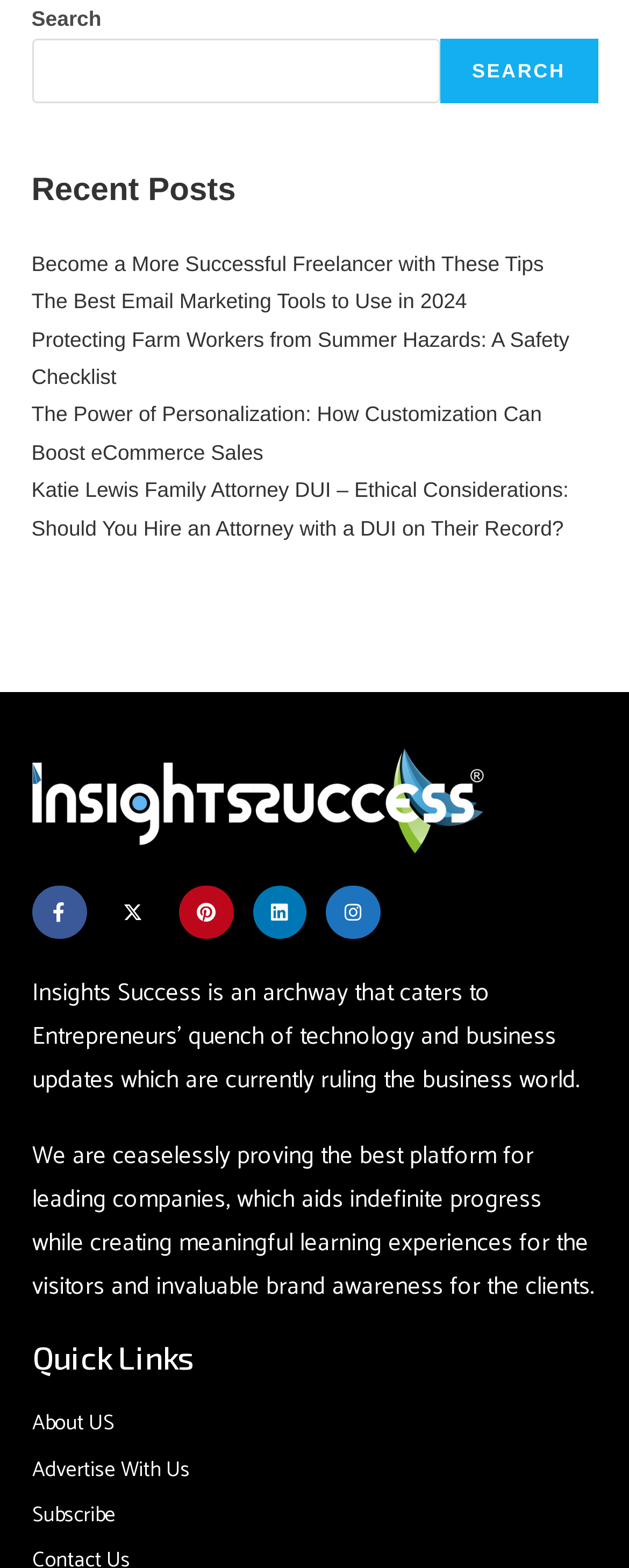How many quick links are available?
Please provide a full and detailed response to the question.

The quick links can be found under the heading 'Quick Links'. There are 3 quick links available, which are 'About US', 'Advertise With Us', and 'Subscribe'.